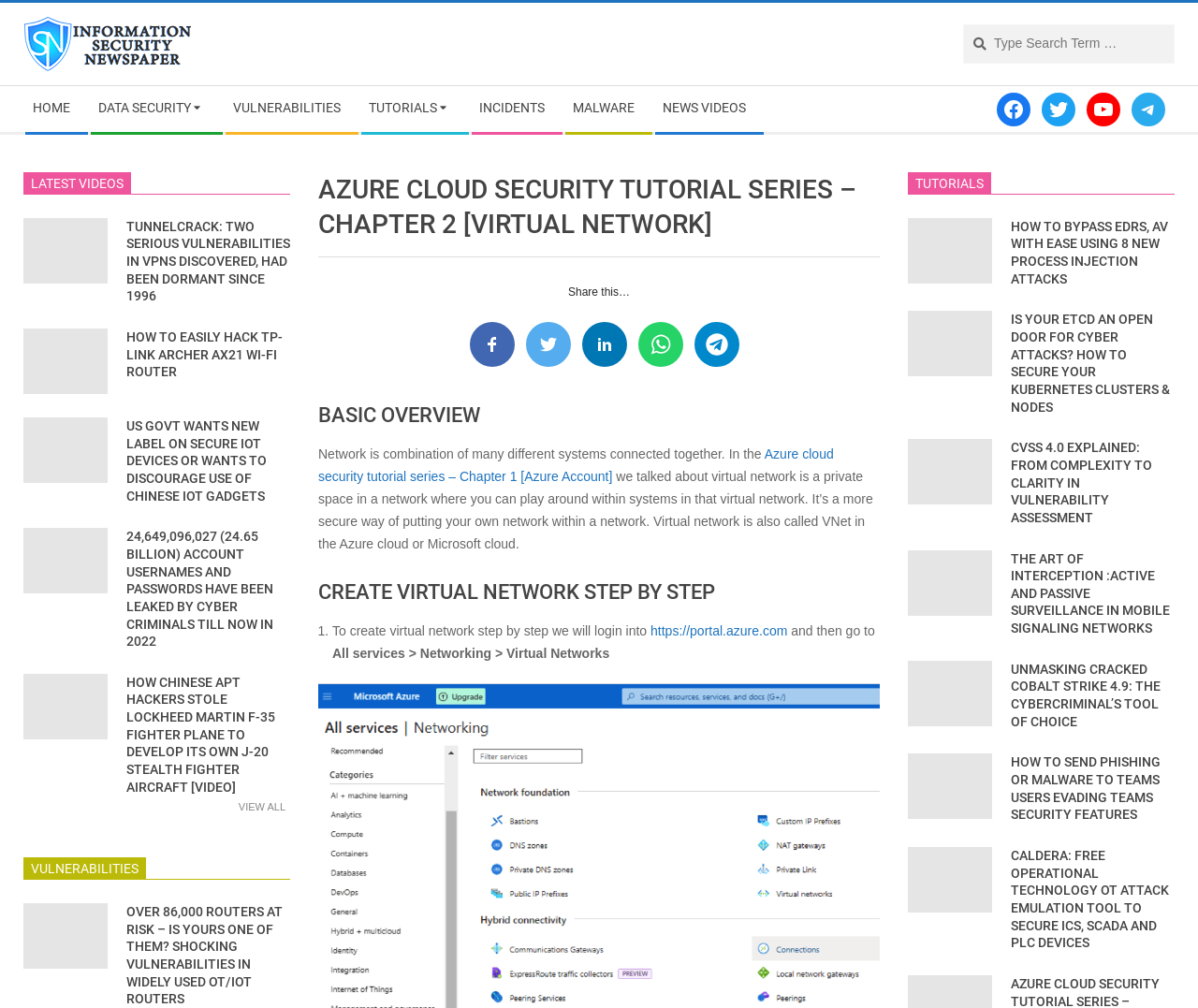Determine the bounding box coordinates in the format (top-left x, top-left y, bottom-right x, bottom-right y). Ensure all values are floating point numbers between 0 and 1. Identify the bounding box of the UI element described by: Twitter

[0.87, 0.091, 0.898, 0.125]